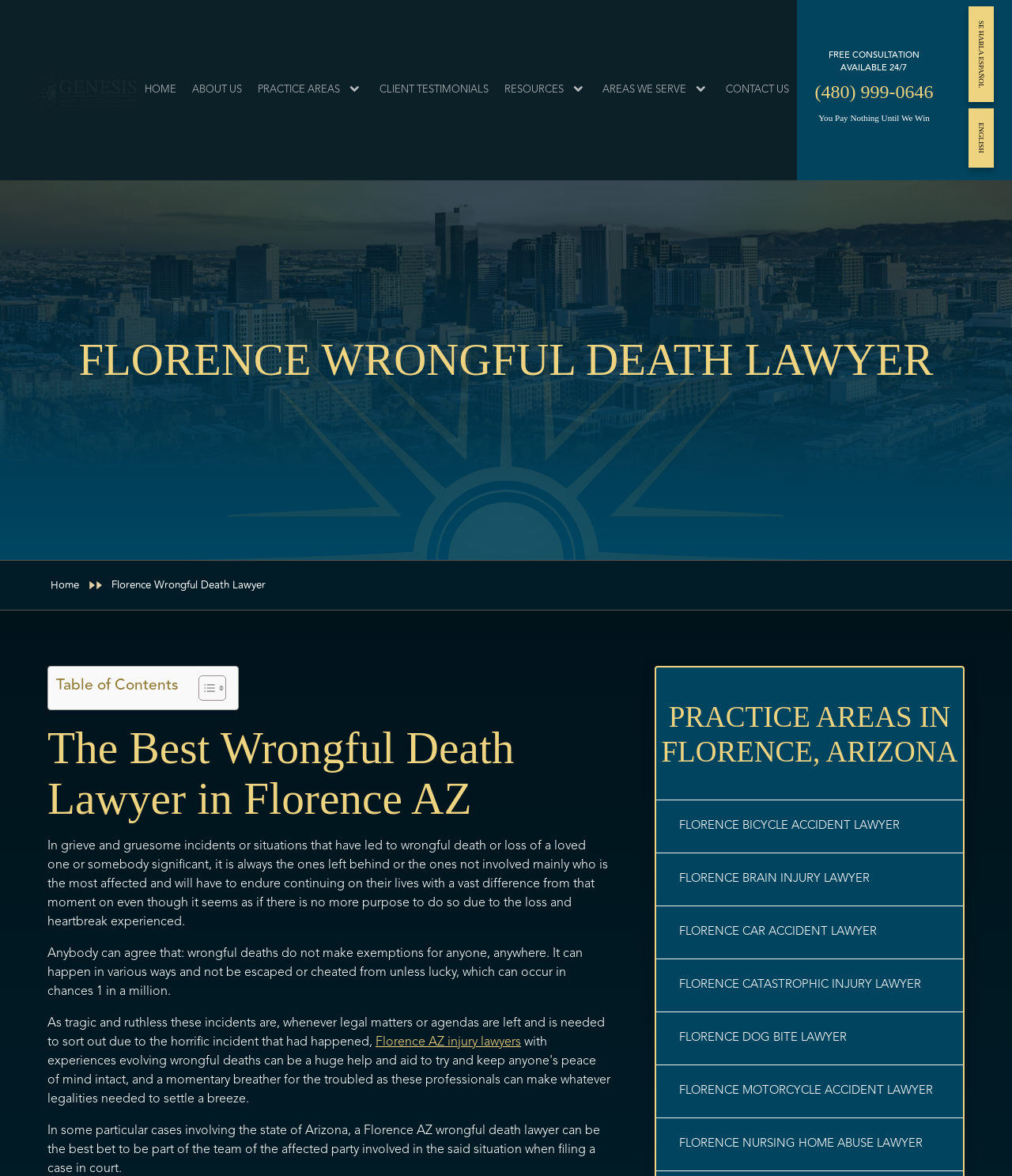Please identify the bounding box coordinates of the element I need to click to follow this instruction: "Click the 'Home' link".

None